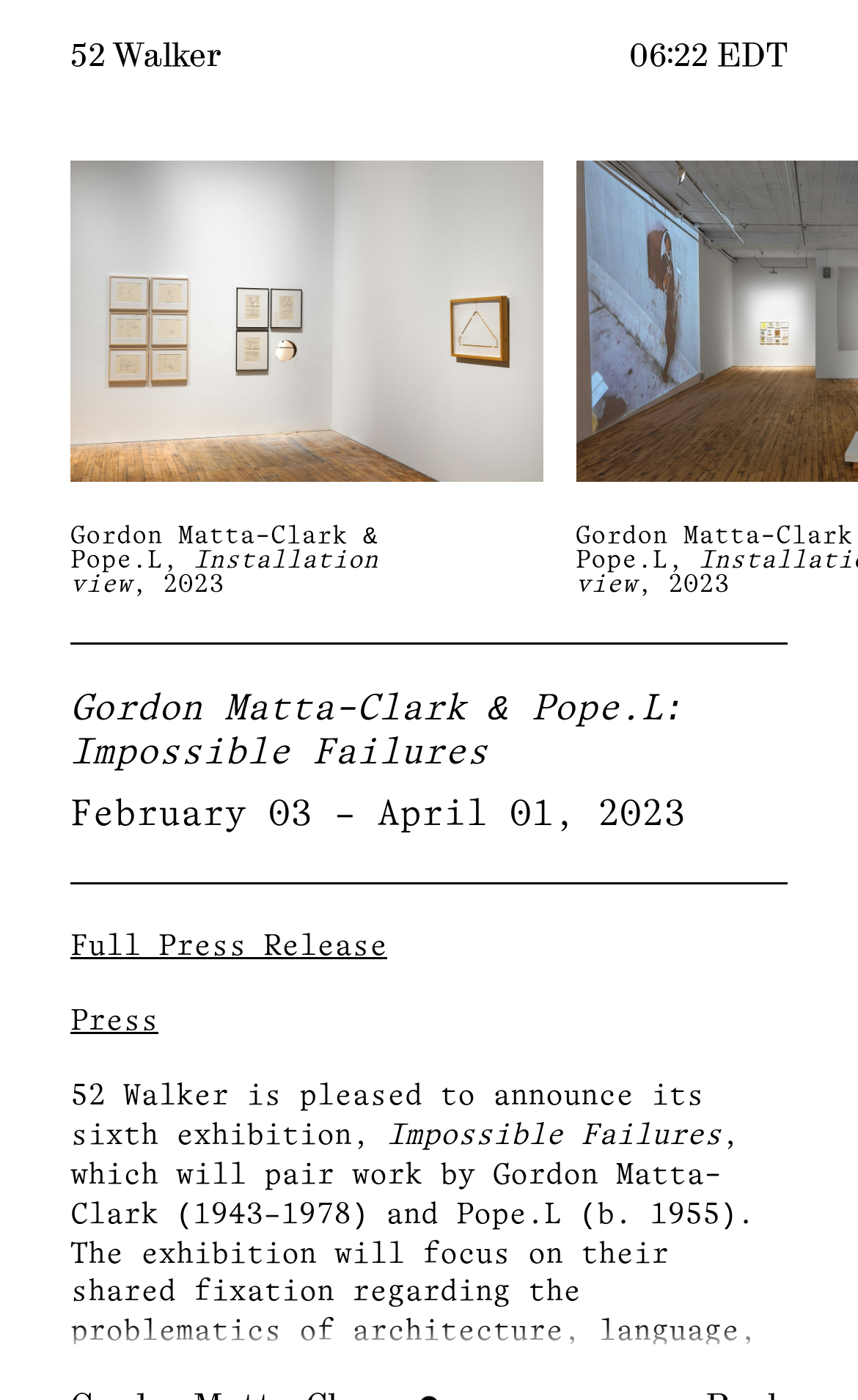What is the name of the institution hosting the exhibition?
Please use the image to provide a one-word or short phrase answer.

52 Walker